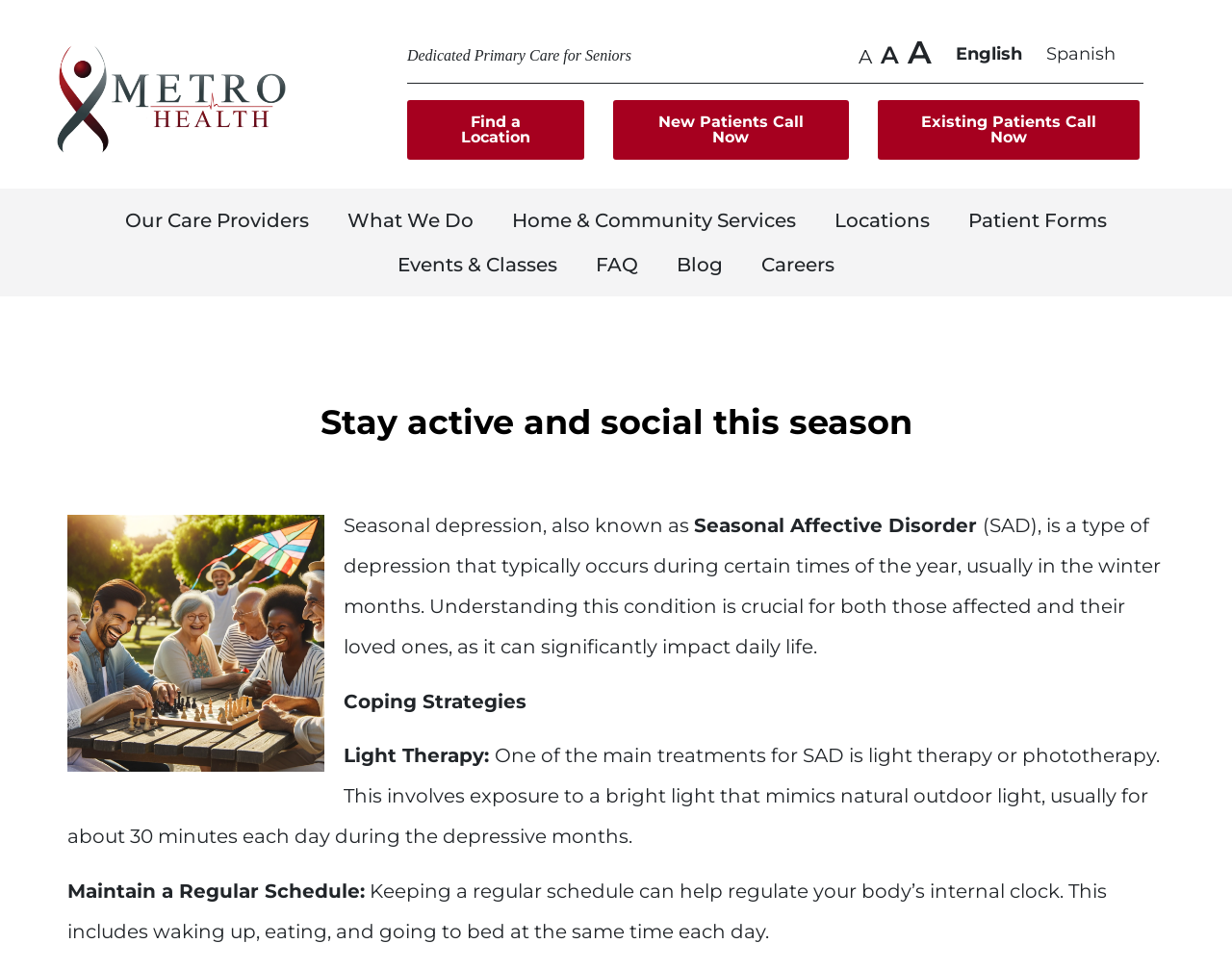What is the name of the healthcare organization?
Based on the image, provide a one-word or brief-phrase response.

MetroHealth Inc.